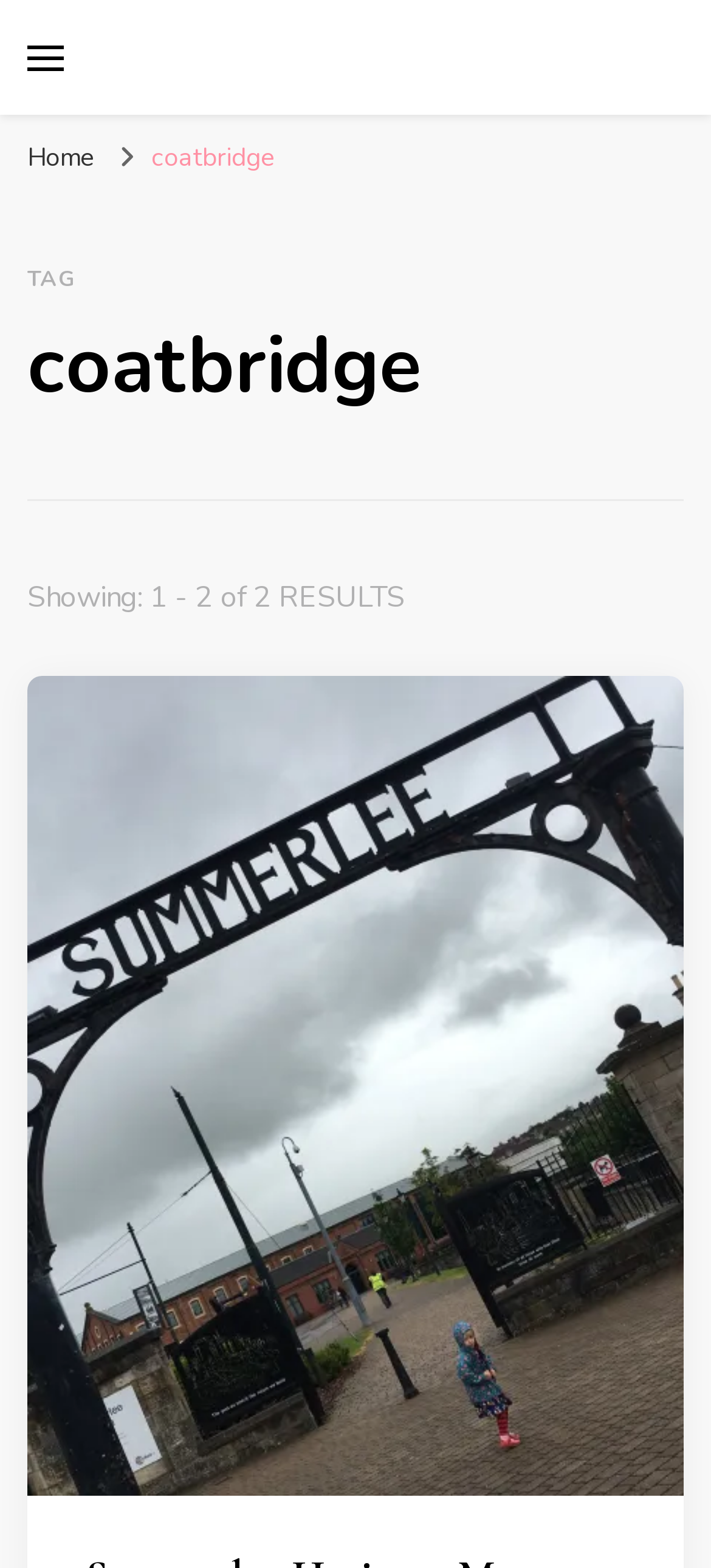Create a detailed summary of all the visual and textual information on the webpage.

The webpage is about "coatbridge - Glasgow With Kids". At the top left corner, there is a primary menu toggle button. Next to it, on the top center, is a link to "Glasgow With Kids". Below this link, there is a heading that reads "FAMILY FRIENDLY ACTIVITIES, INSPIRATION FOR DAYS OUT & LOTS OF FUN". 

On the top right corner, there are two links, "Home" and "coatbridge", positioned side by side. Below these links, there is a small text "TAG" at the top left corner of the middle section. 

The main content of the webpage is a heading titled "coatbridge" at the top center of the middle section. Below this heading, there is a text "Showing: 1 - 2 of 2 RESULTS". Under this text, there is a long link that spans across the entire width of the webpage, taking up most of the middle section.